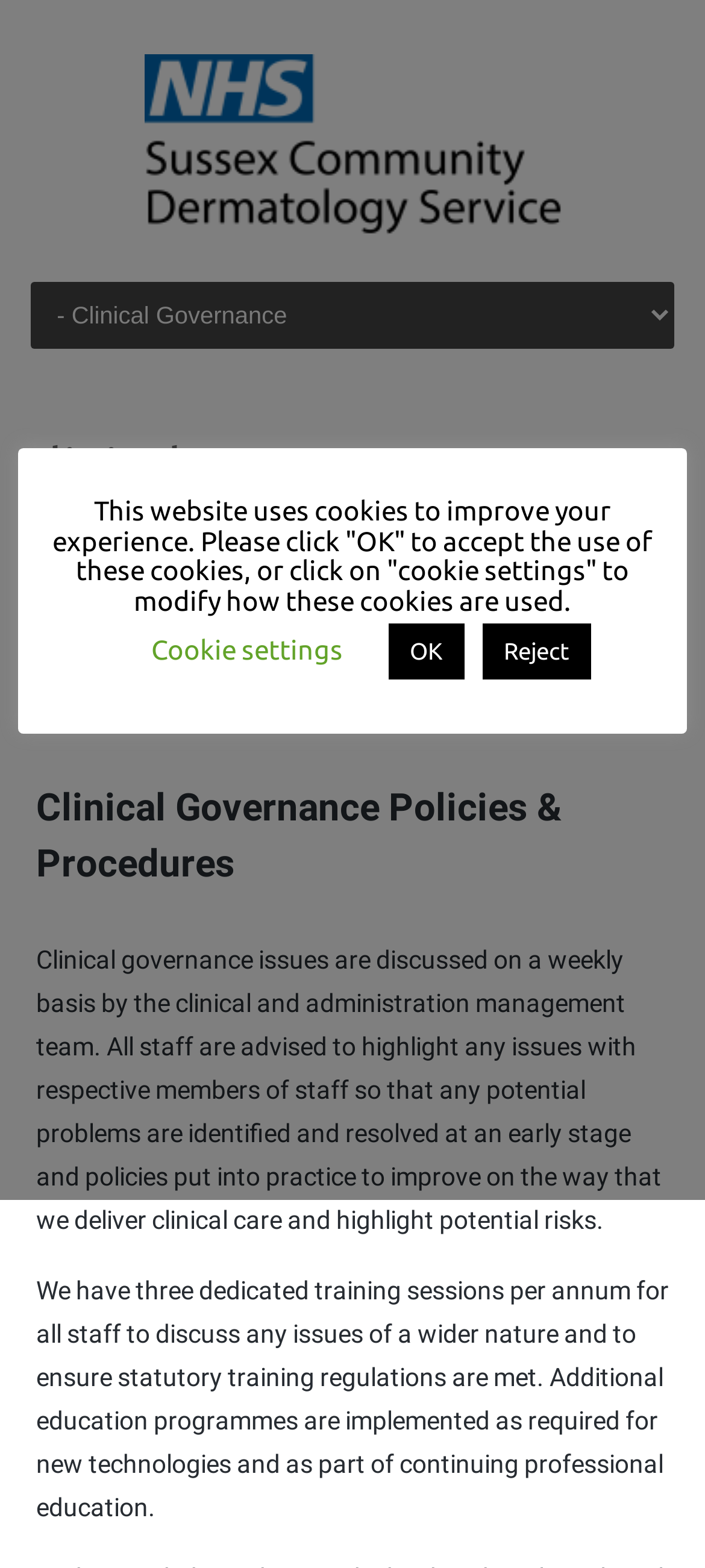How many dedicated training sessions are held per annum for all staff?
Please give a detailed answer to the question using the information shown in the image.

The webpage states that there are three dedicated training sessions per annum for all staff to discuss any issues of a wider nature and to ensure statutory training regulations are met.